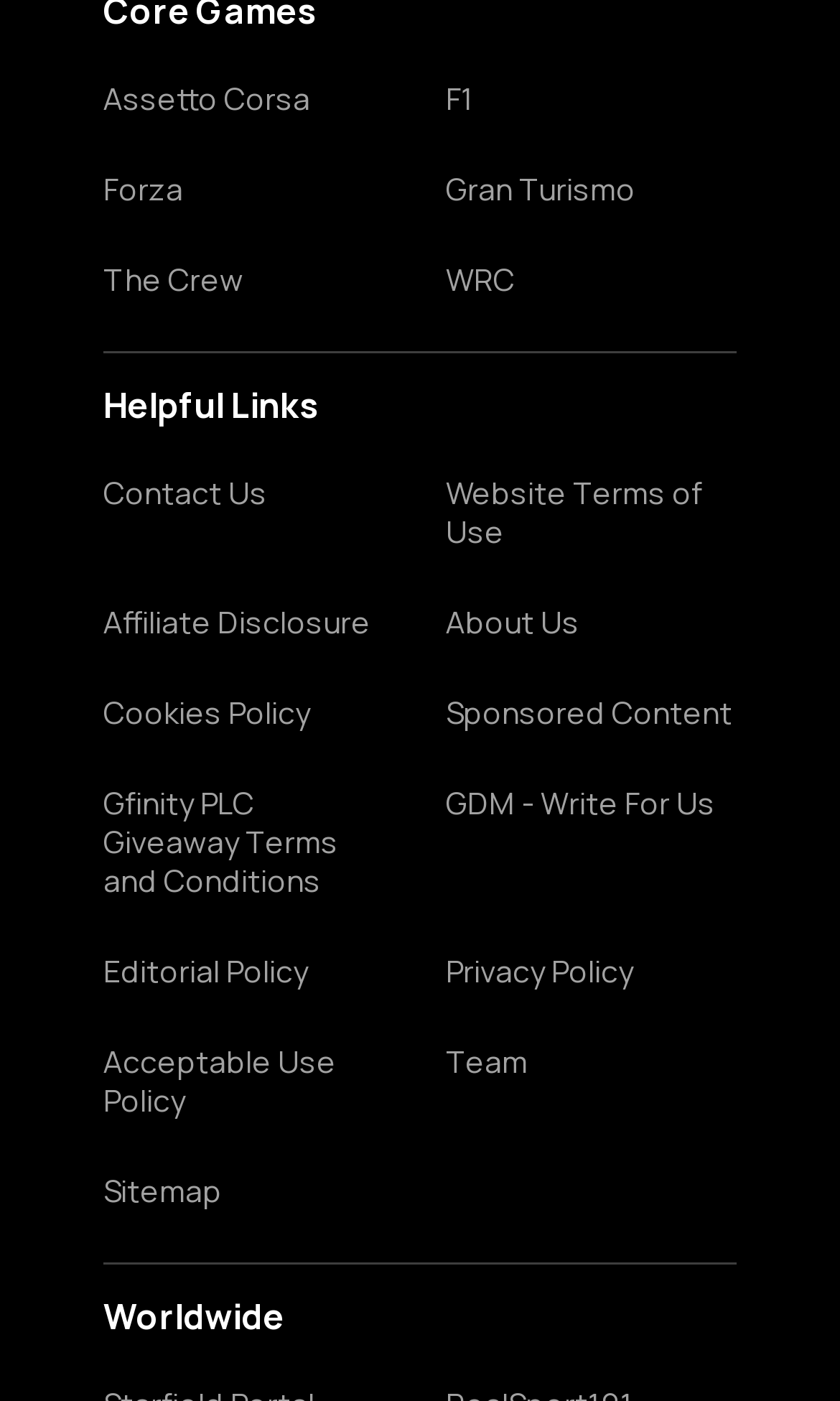What is the text at the bottom of the webpage?
Please provide a comprehensive and detailed answer to the question.

The text at the bottom of the webpage is 'Worldwide' which is a static text element located at [0.123, 0.923, 0.338, 0.957].